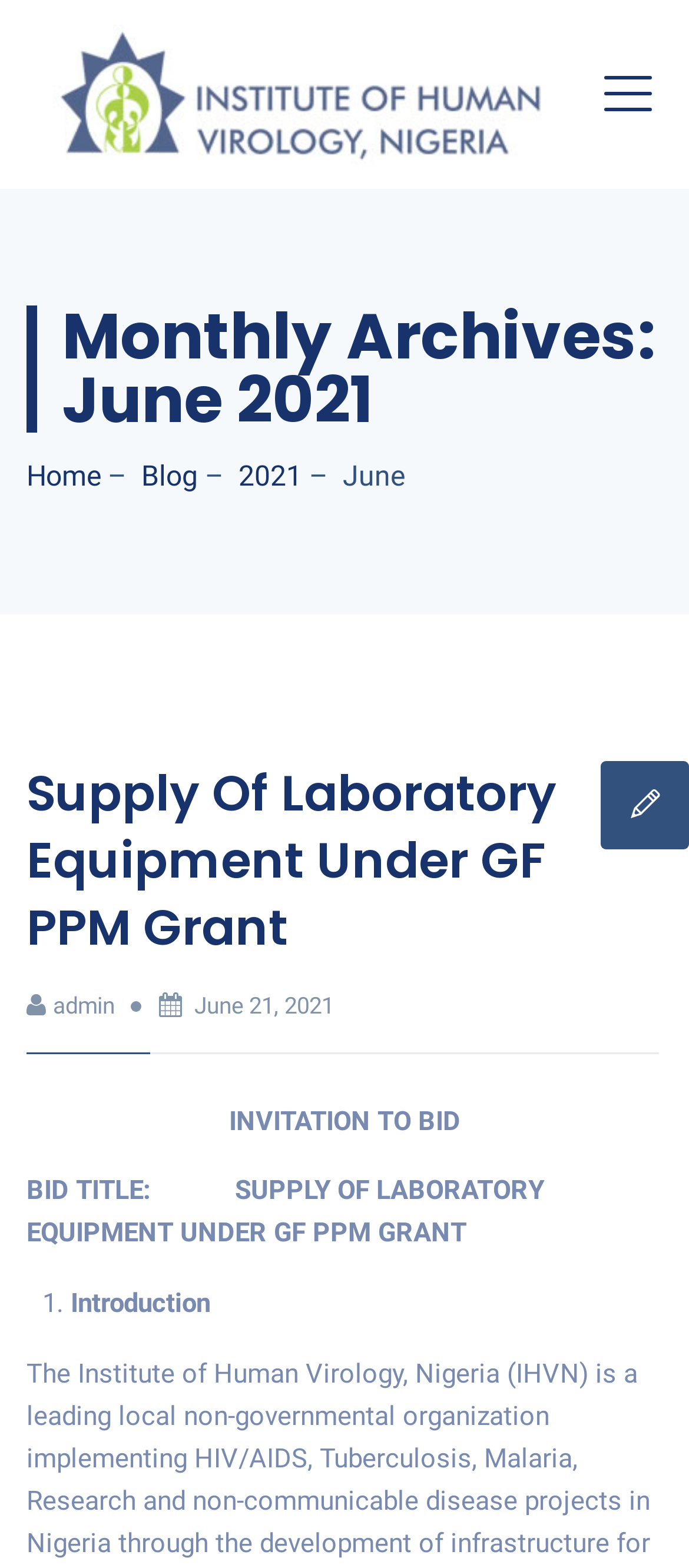Using floating point numbers between 0 and 1, provide the bounding box coordinates in the format (top-left x, top-left y, bottom-right x, bottom-right y). Locate the UI element described here: June 21, 2021June 21, 2021

[0.282, 0.633, 0.485, 0.65]